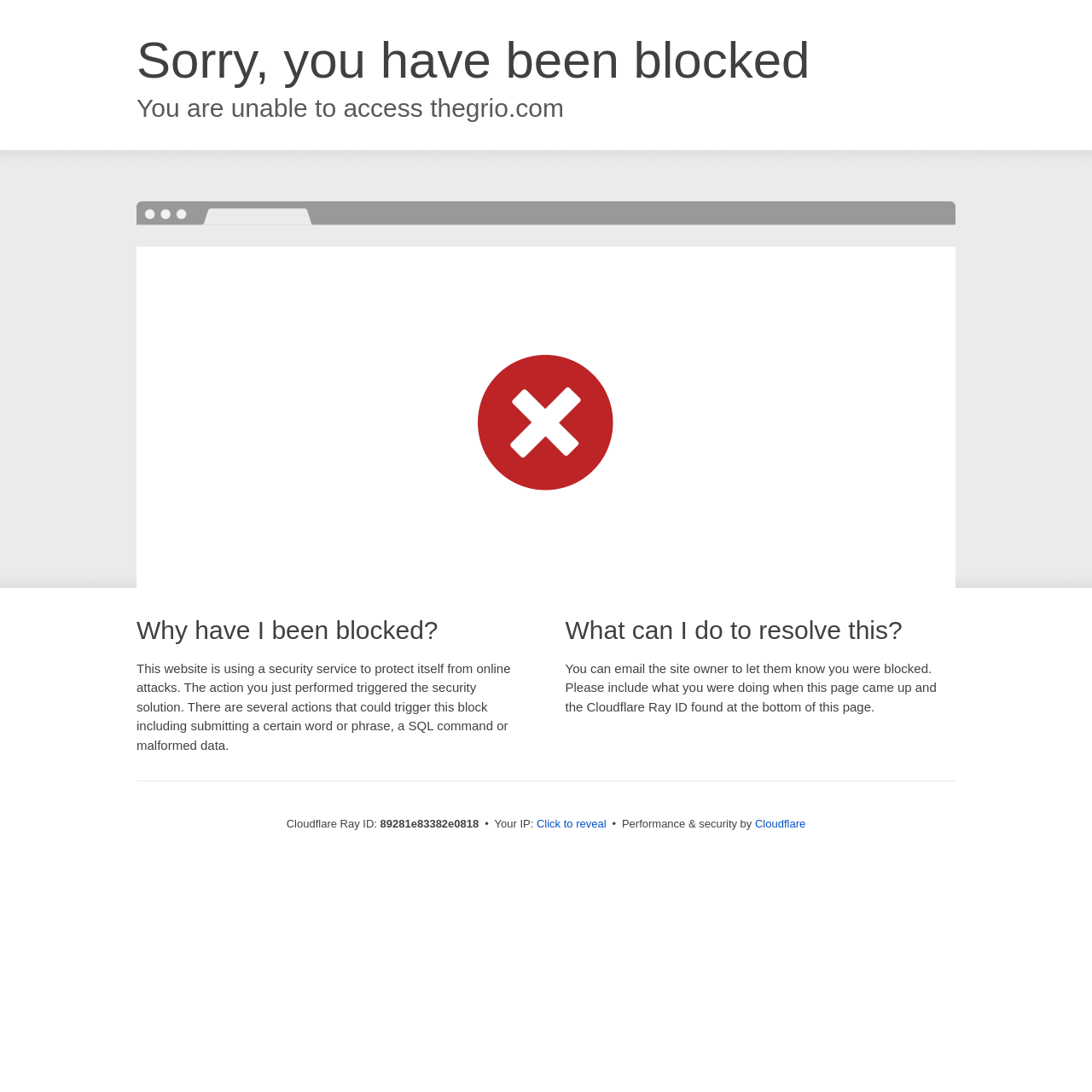Describe in detail what you see on the webpage.

The webpage is a Cloudflare error page, indicating that the user's access to a website has been blocked. At the top of the page, there are two headings: "Sorry, you have been blocked" and "You are unable to access thegrio.com". 

Below these headings, there is a section with a heading "Why have I been blocked?" followed by a paragraph of text explaining that the user's action triggered the security solution, which is protecting the website from online attacks. 

To the right of this section, there is another section with a heading "What can I do to resolve this?" followed by a paragraph of text suggesting that the user can email the site owner to resolve the issue. 

At the bottom of the page, there is a section with information about the Cloudflare Ray ID, including the ID number "89281e83382e0818". Next to this information, there is a button labeled "Click to reveal" that likely reveals the user's IP address. 

Finally, at the very bottom of the page, there is a line of text indicating that the website's performance and security are provided by Cloudflare, with a link to the Cloudflare website.